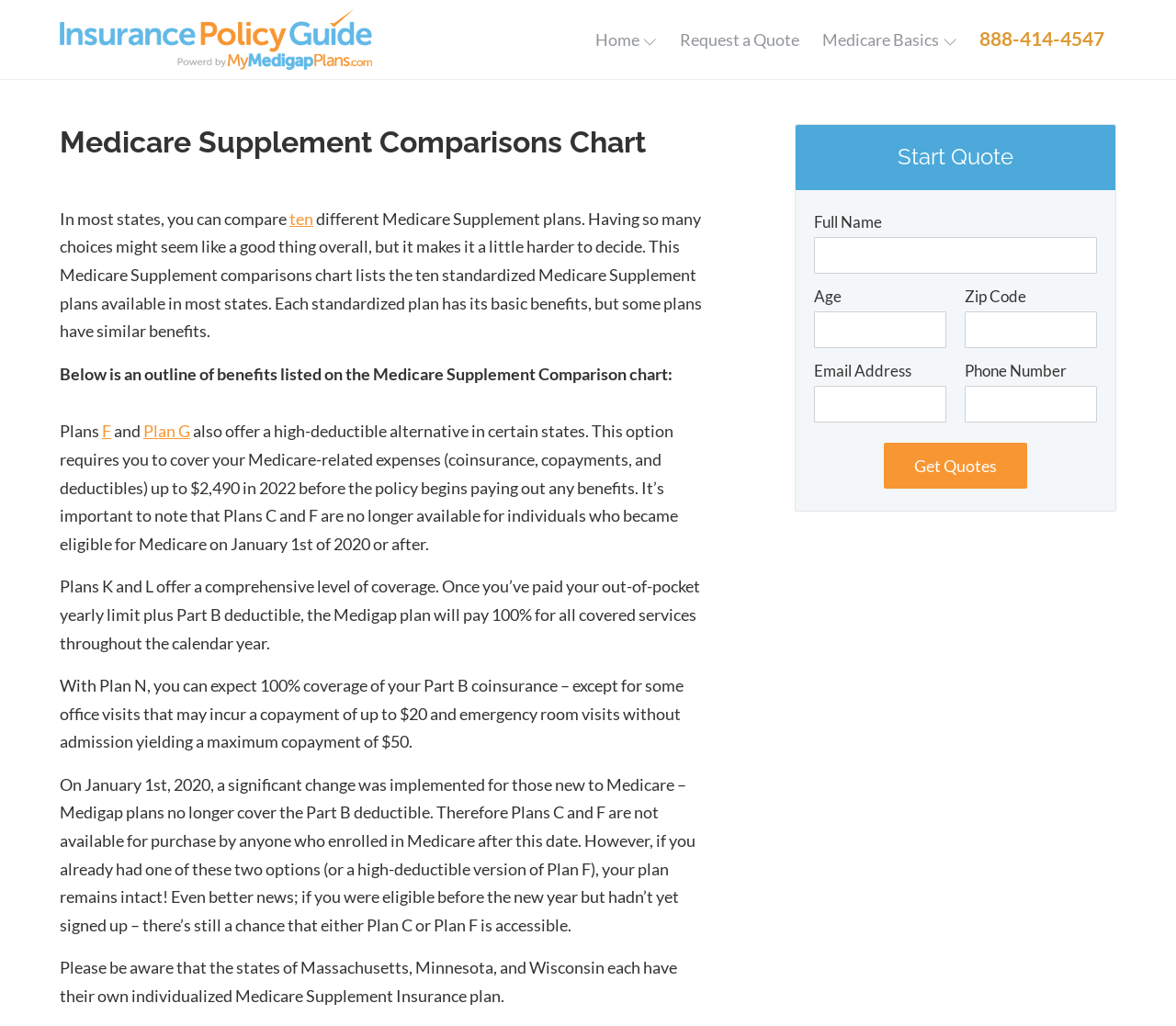Use the details in the image to answer the question thoroughly: 
Which plans offer a comprehensive level of coverage?

The text explains, 'Plans K and L offer a comprehensive level of coverage. Once you’ve paid your out-of-pocket yearly limit plus Part B deductible, the Medigap plan will pay 100% for all covered services throughout the calendar year.' This implies that Plans K and L offer a comprehensive level of coverage.